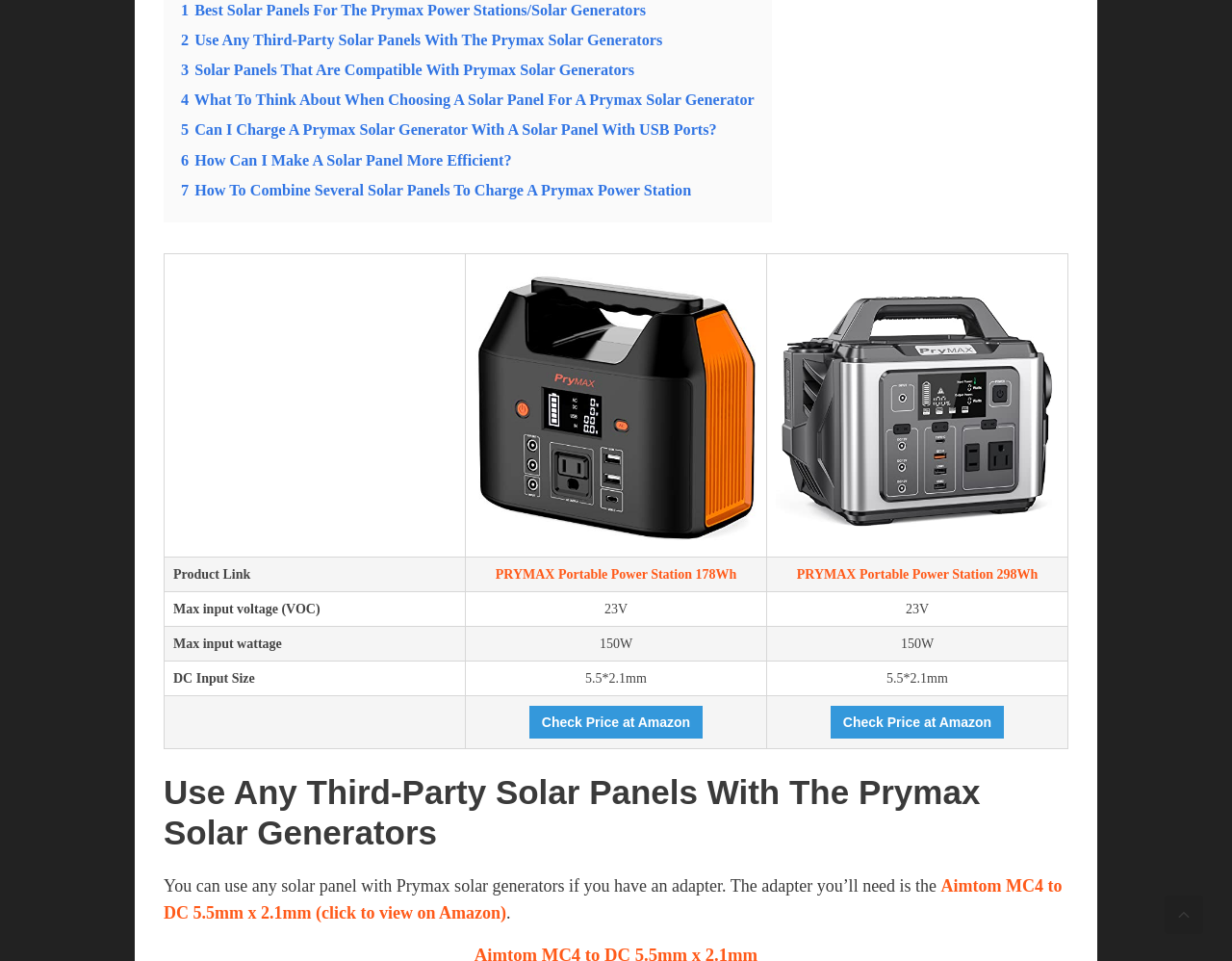Please identify the bounding box coordinates of where to click in order to follow the instruction: "Click the link to view the adapter 'Aimtom MC4 to DC 5.5mm x 2.1mm' on Amazon".

[0.133, 0.912, 0.862, 0.96]